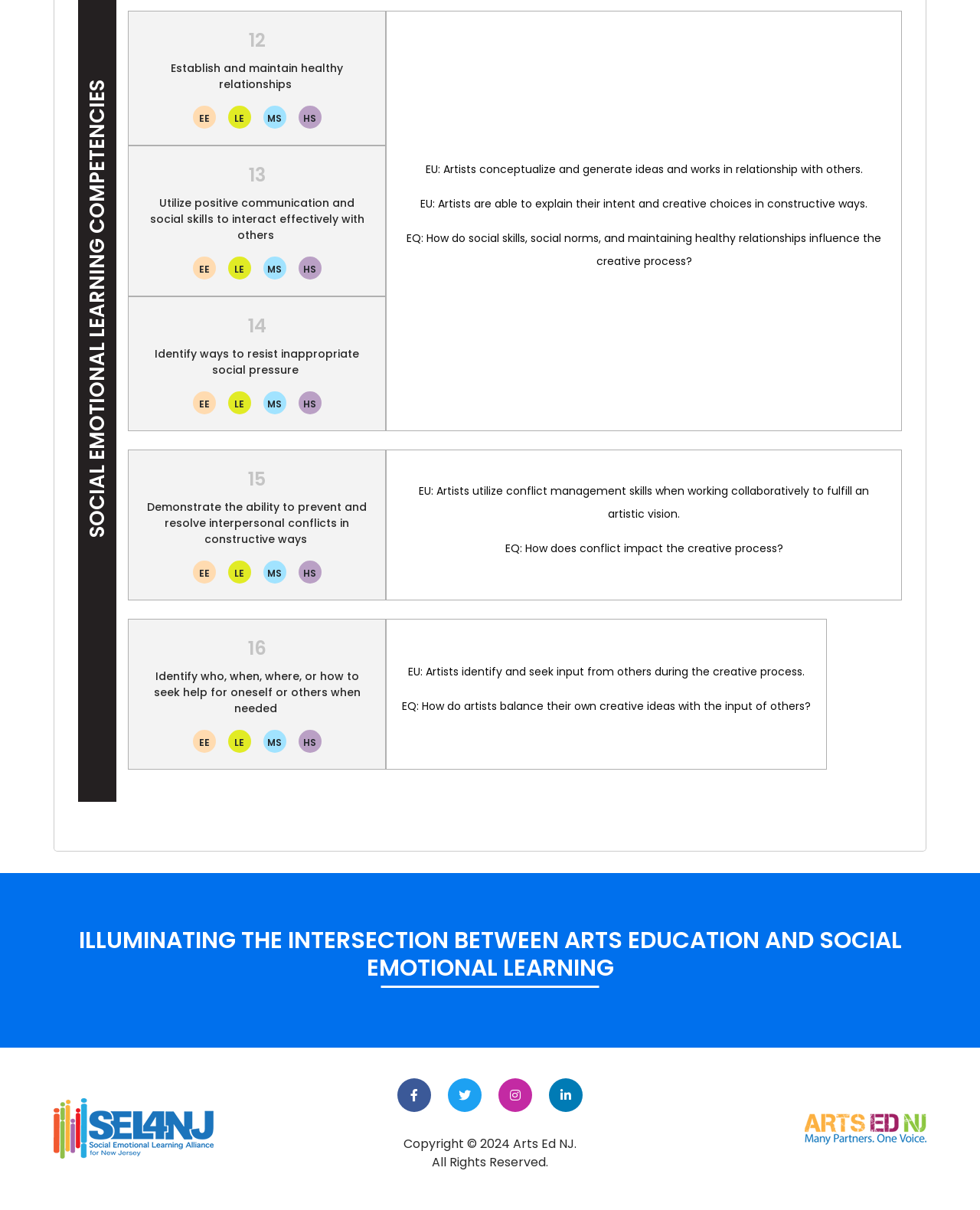Identify the bounding box coordinates for the UI element described as follows: HS. Use the format (top-left x, top-left y, bottom-right x, bottom-right y) and ensure all values are floating point numbers between 0 and 1.

[0.304, 0.603, 0.329, 0.623]